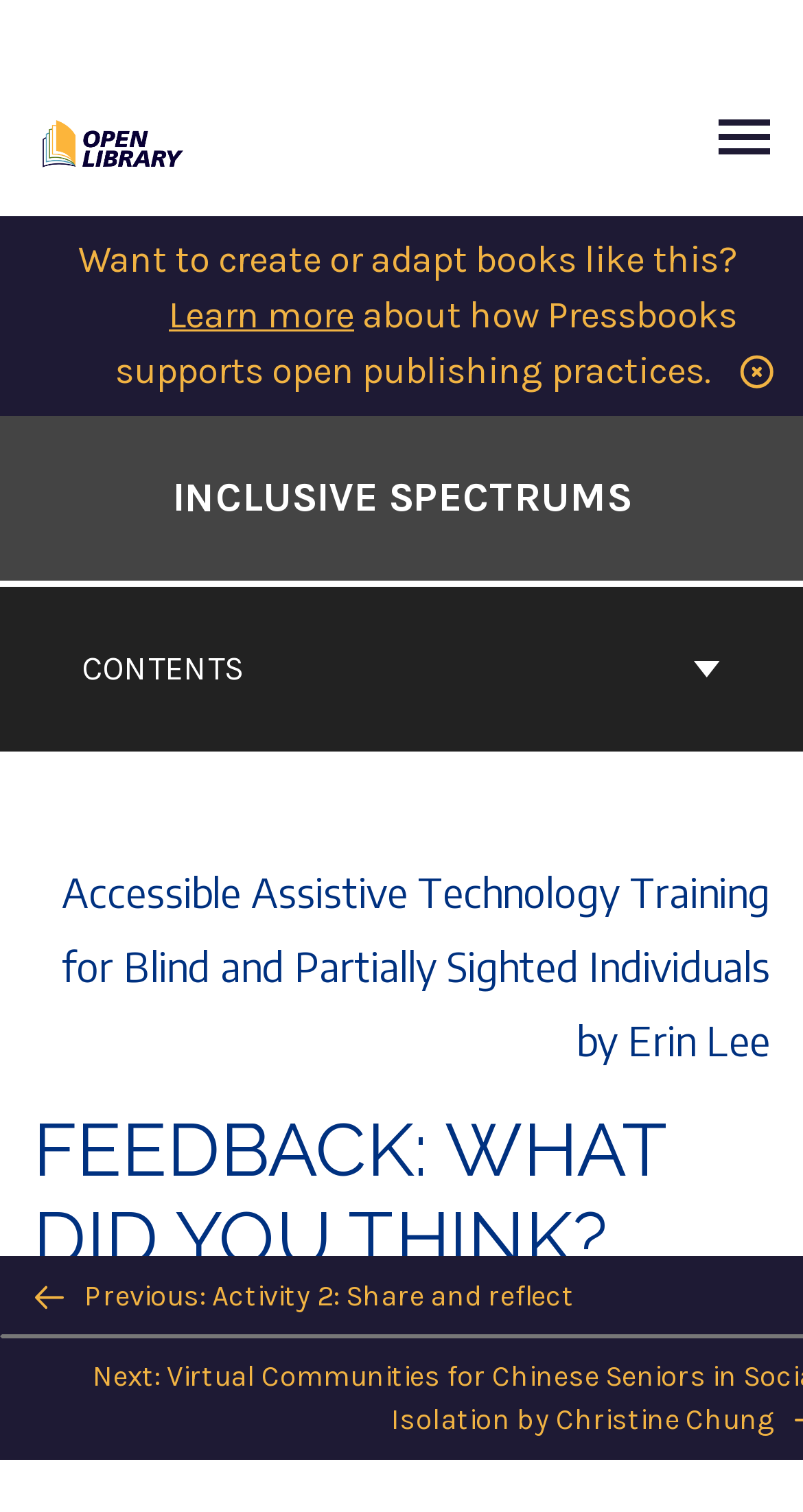What is the purpose of the 'BACK TO TOP' button?
Answer with a single word or short phrase according to what you see in the image.

To go back to the top of the page